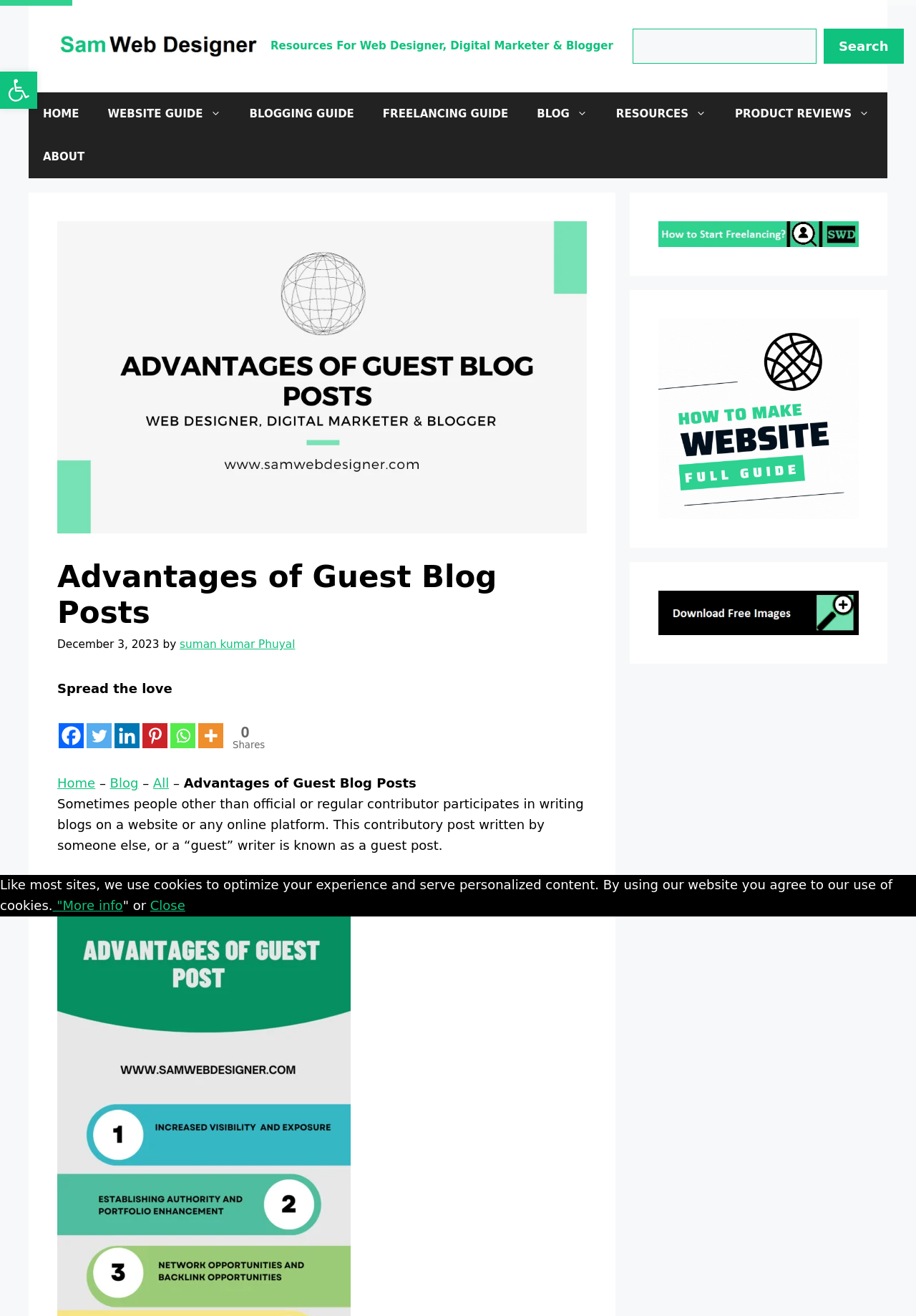Pinpoint the bounding box coordinates of the element you need to click to execute the following instruction: "Go to the blogging guide". The bounding box should be represented by four float numbers between 0 and 1, in the format [left, top, right, bottom].

[0.257, 0.07, 0.402, 0.103]